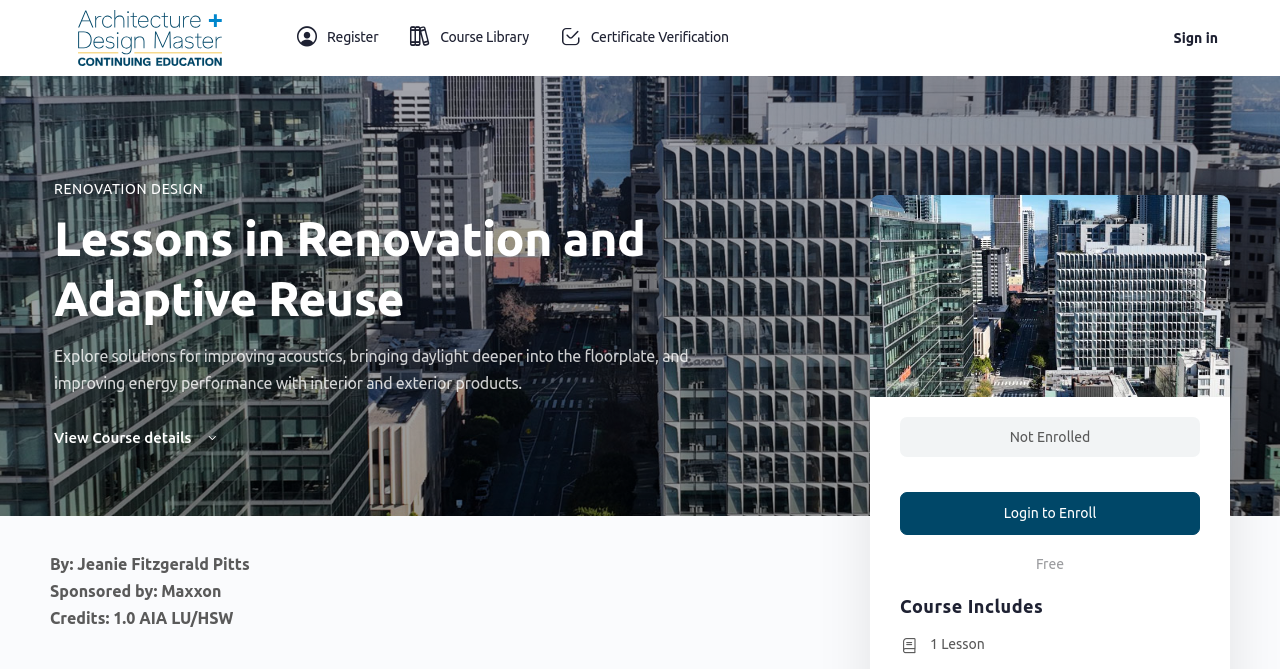Explain the webpage in detail, including its primary components.

The webpage is about a course on "Lessons in Renovation and Adaptive Reuse" in the field of Architecture and Design. At the top, there are several links, including "Register", "Course Library", and "Certificate Verification", which are aligned horizontally and take up about a quarter of the screen width. On the right side of the top section, there is a "Sign in" link.

Below the top section, there is a heading that displays the course title, "Lessons in Renovation and Adaptive Reuse". Underneath the heading, there is a brief description of the course, which explains that it explores solutions for improving acoustics, bringing daylight deeper into the floorplate, and improving energy performance with interior and exterior products.

To the right of the course description, there is a link to "View Course details" with an arrow icon. Below this link, there is a "Not Enrolled" label, indicating the user's current status. Next to the label, there is a "Login to Enroll" button.

On the right side of the page, there is a section that displays the course price, which is "Free". Below the price, there is a heading that says "Course Includes", followed by a detail that the course includes "1 Lesson".

Overall, the webpage provides an overview of the course, including its title, description, and details, as well as options to enroll or sign in.